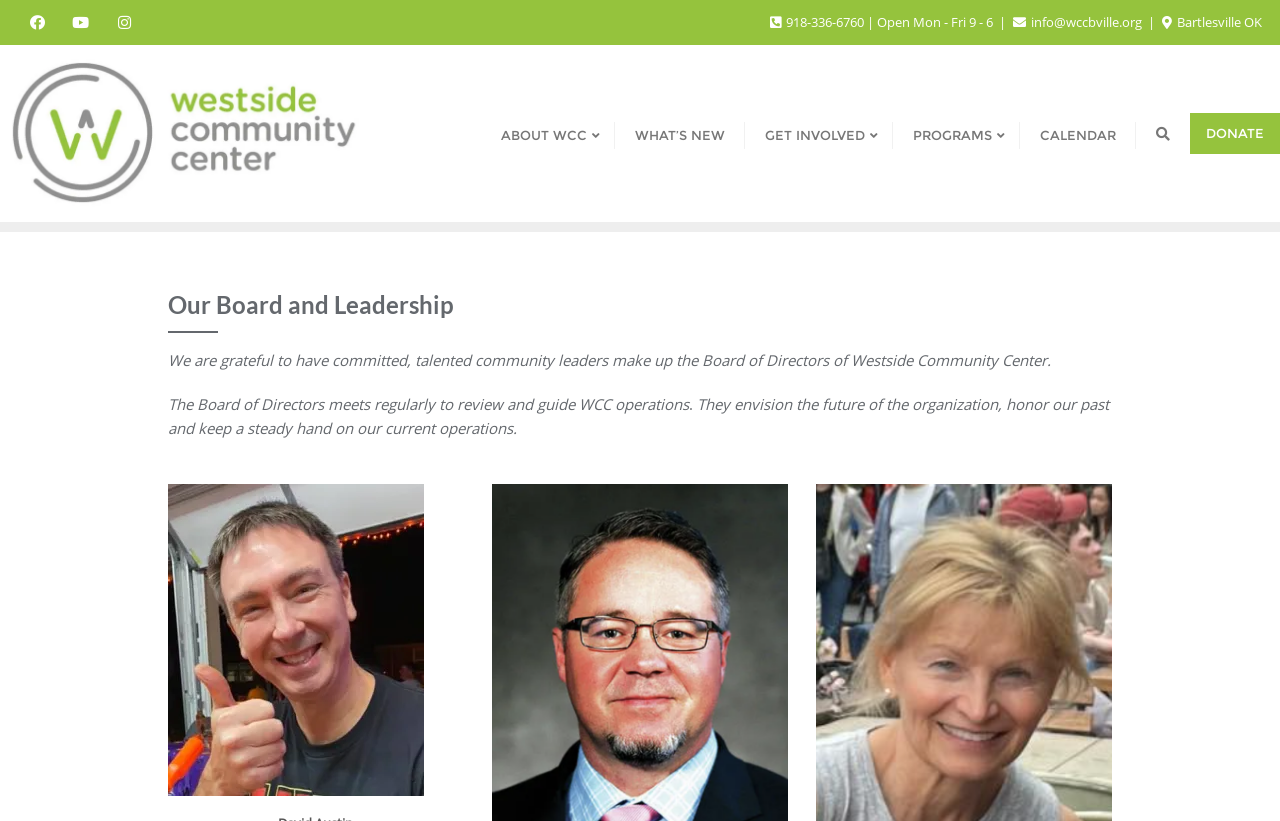What is the location of Westside Community Center?
Could you answer the question with a detailed and thorough explanation?

The location is mentioned in the top-right corner of the webpage, next to the phone number and email address.